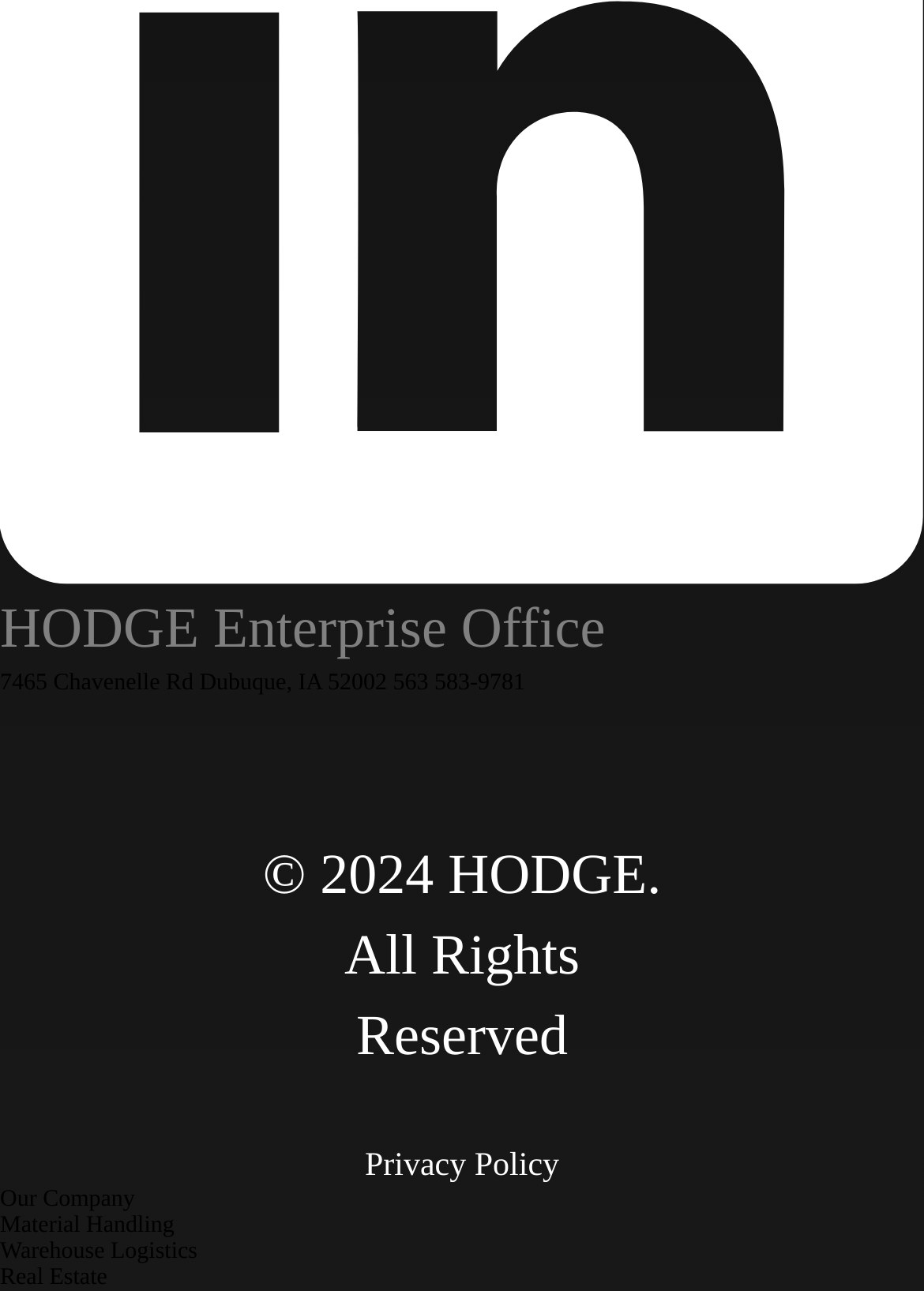What is the year of copyright?
Kindly answer the question with as much detail as you can.

The year of copyright can be found in the StaticText element '© 2024 HODGE. All Rights Reserved' which is located at the bottom of the webpage.